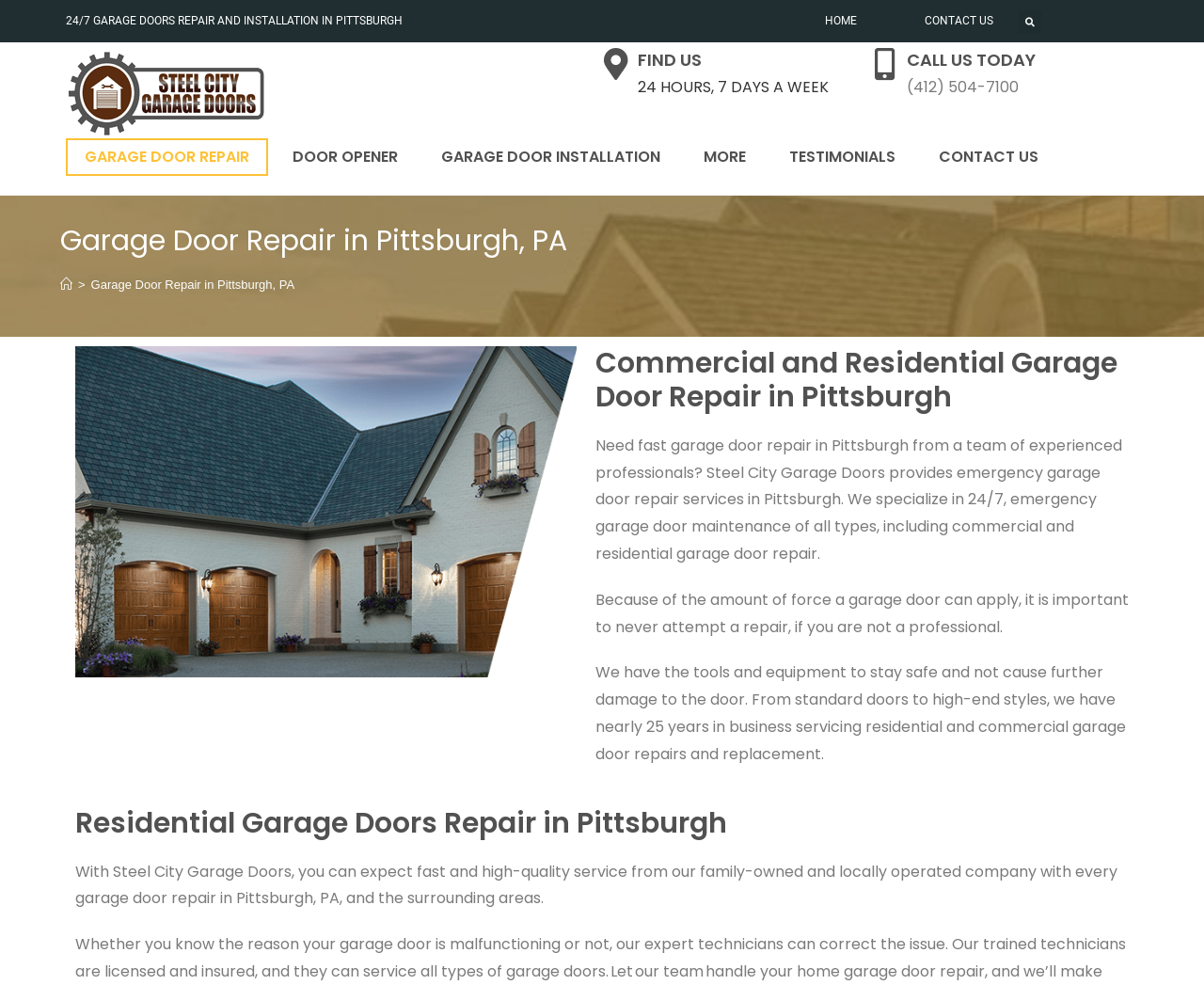Identify the bounding box coordinates of the clickable region necessary to fulfill the following instruction: "Learn more about residential garage door repair". The bounding box coordinates should be four float numbers between 0 and 1, i.e., [left, top, right, bottom].

[0.062, 0.818, 0.938, 0.852]